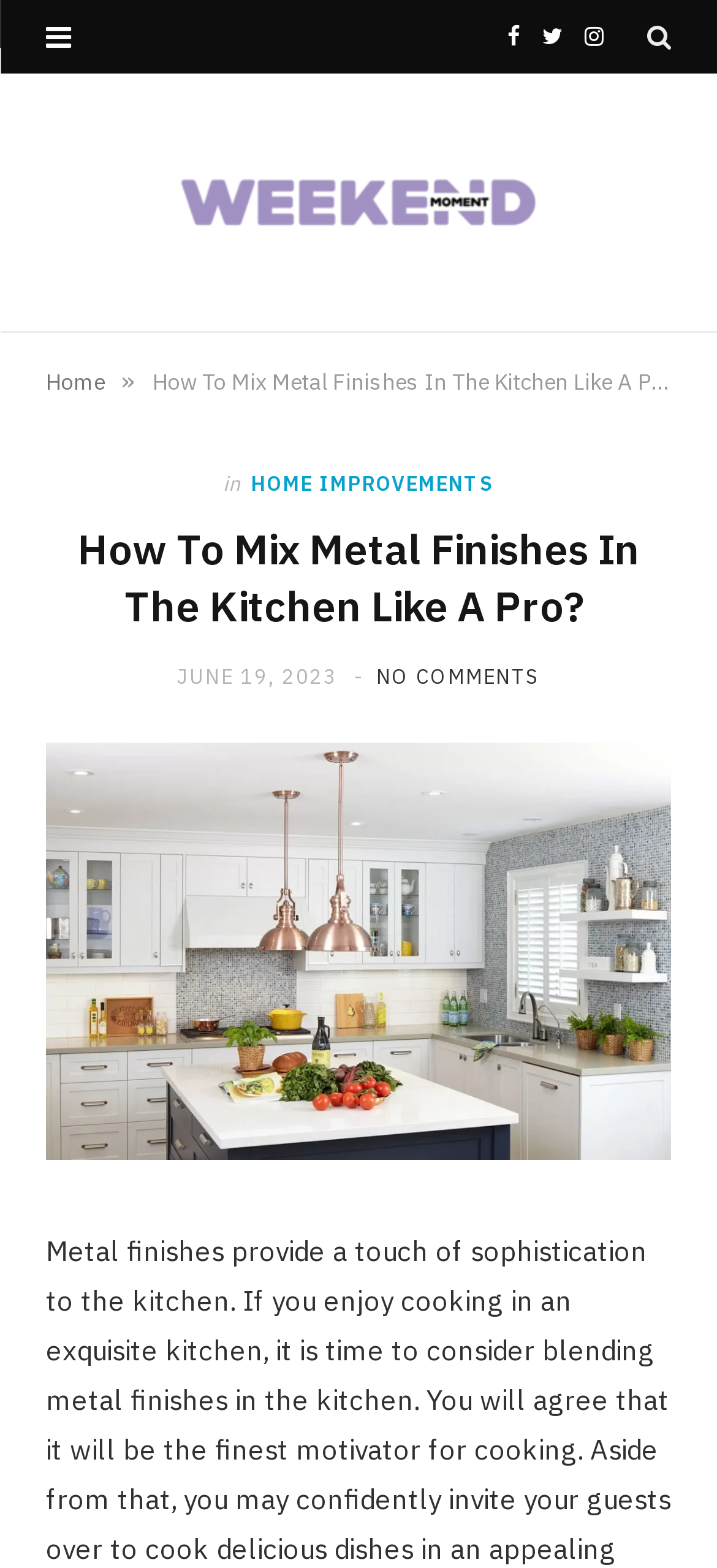Identify the main heading from the webpage and provide its text content.

How To Mix Metal Finishes In The Kitchen Like A Pro? 